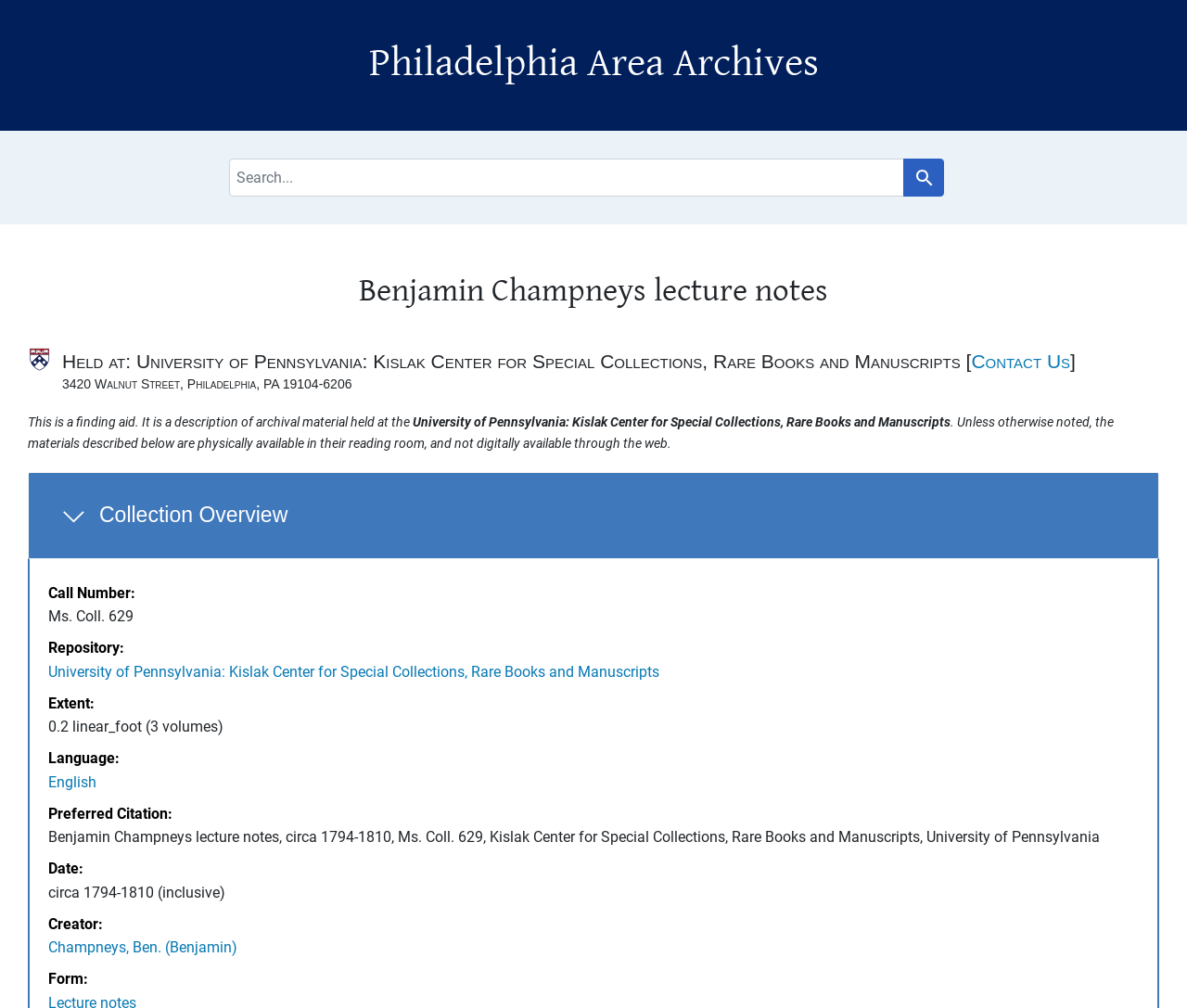Analyze the image and deliver a detailed answer to the question: What is the call number of the collection?

The call number of the collection can be found in the 'Collection Overview' section, under the 'Call Number:' term, which is part of the description list. The value of the call number is 'Ms. Coll. 629'.